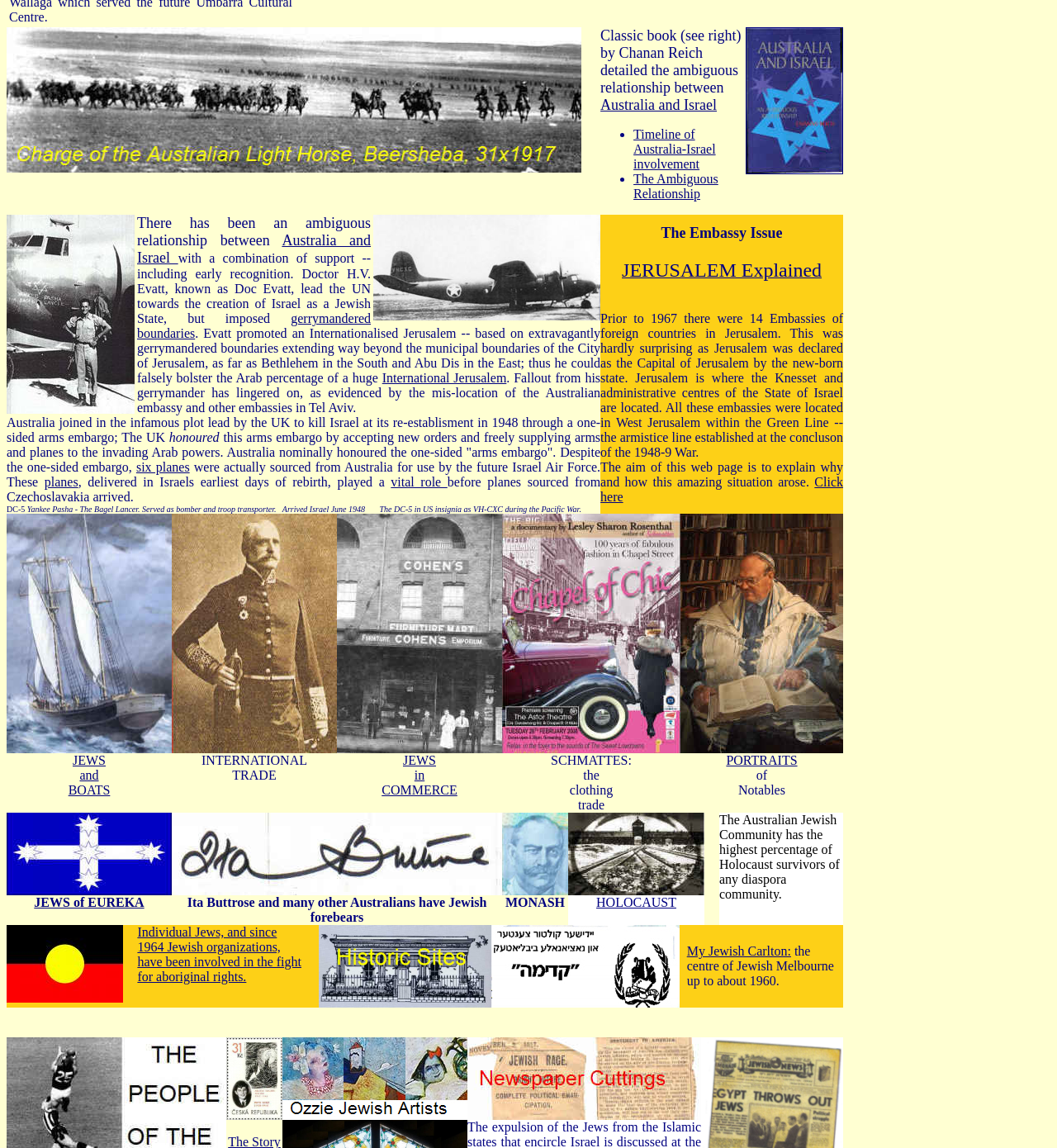Please determine the bounding box coordinates of the element's region to click in order to carry out the following instruction: "Explore 'JEWS and BOATS'". The coordinates should be four float numbers between 0 and 1, i.e., [left, top, right, bottom].

[0.065, 0.656, 0.104, 0.694]